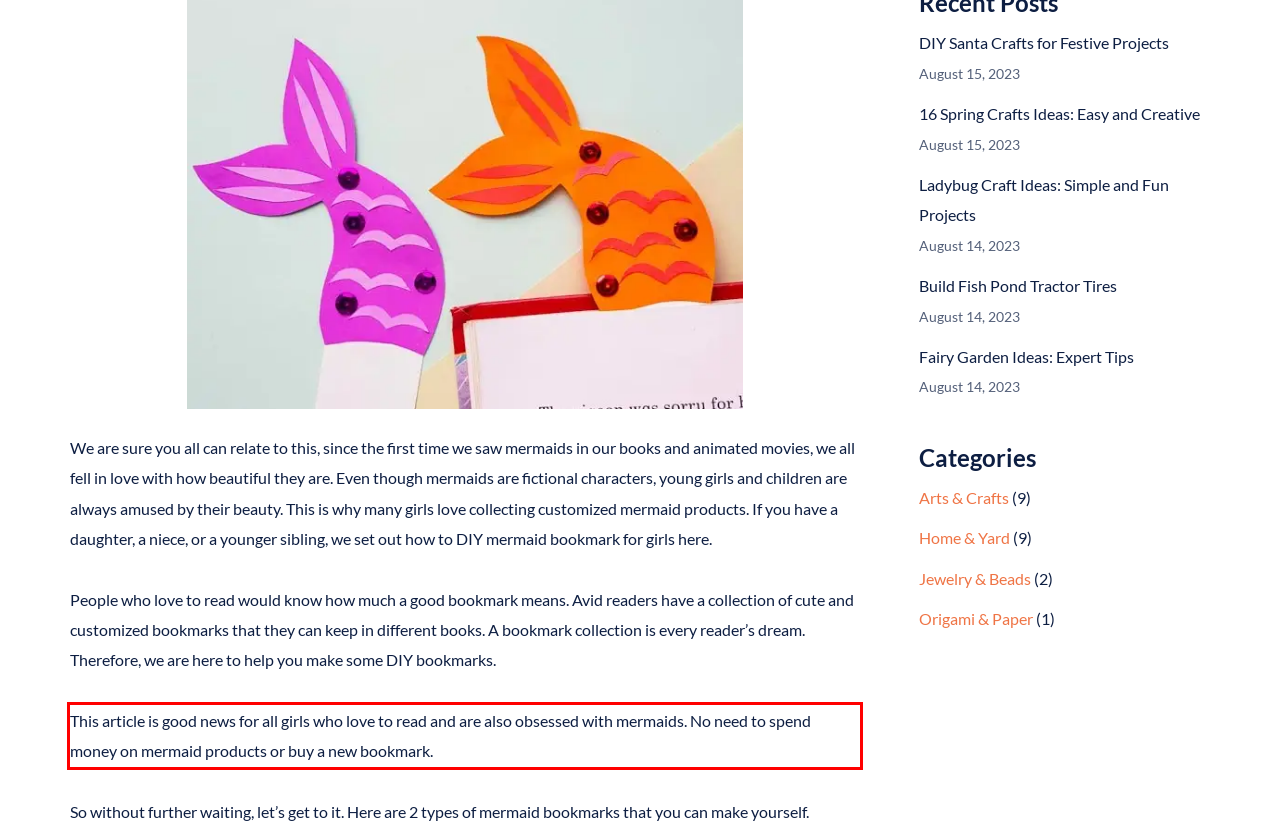In the screenshot of the webpage, find the red bounding box and perform OCR to obtain the text content restricted within this red bounding box.

This article is good news for all girls who love to read and are also obsessed with mermaids. No need to spend money on mermaid products or buy a new bookmark.